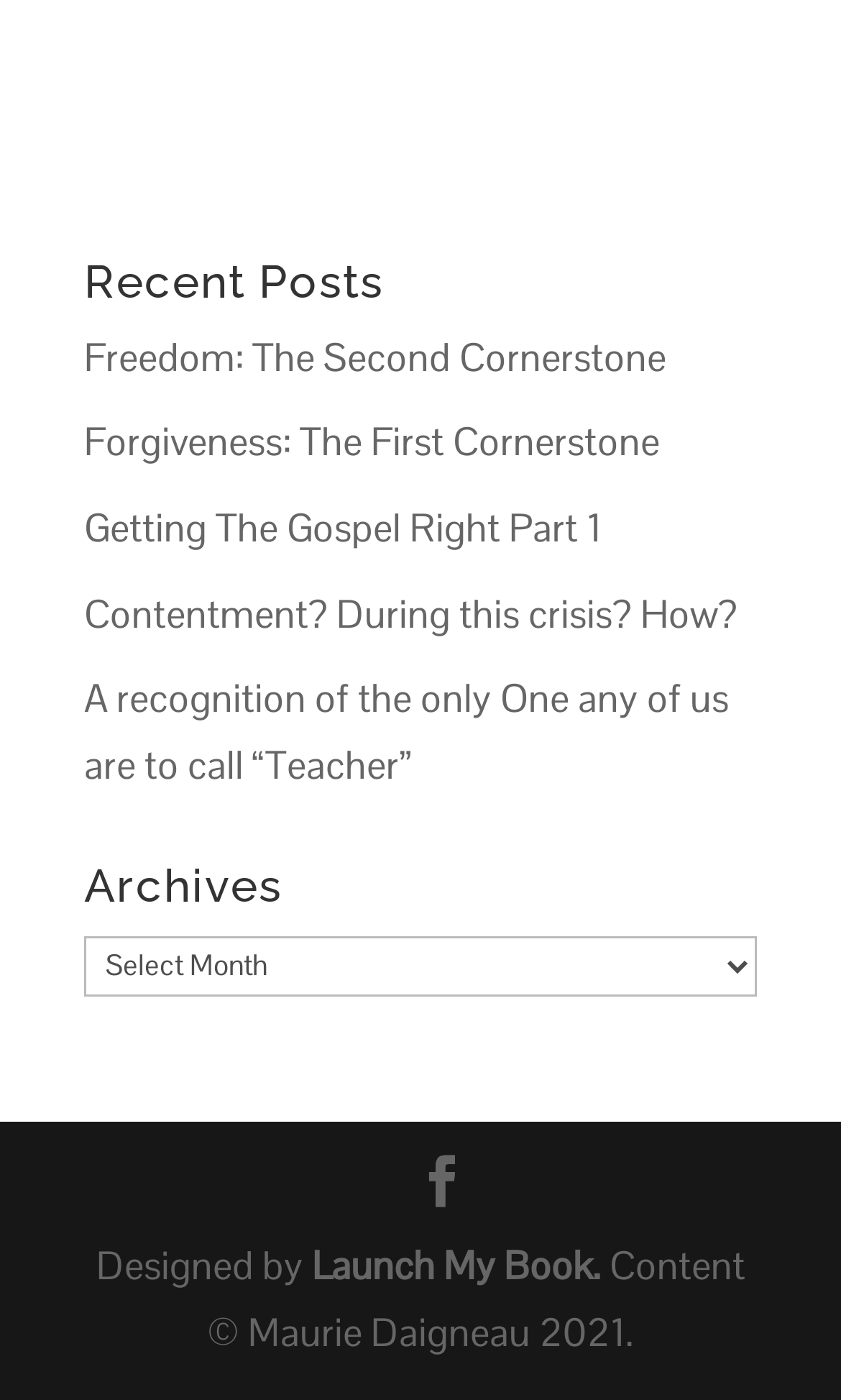Please predict the bounding box coordinates of the element's region where a click is necessary to complete the following instruction: "read article 'Freedom: The Second Cornerstone'". The coordinates should be represented by four float numbers between 0 and 1, i.e., [left, top, right, bottom].

[0.1, 0.237, 0.792, 0.272]